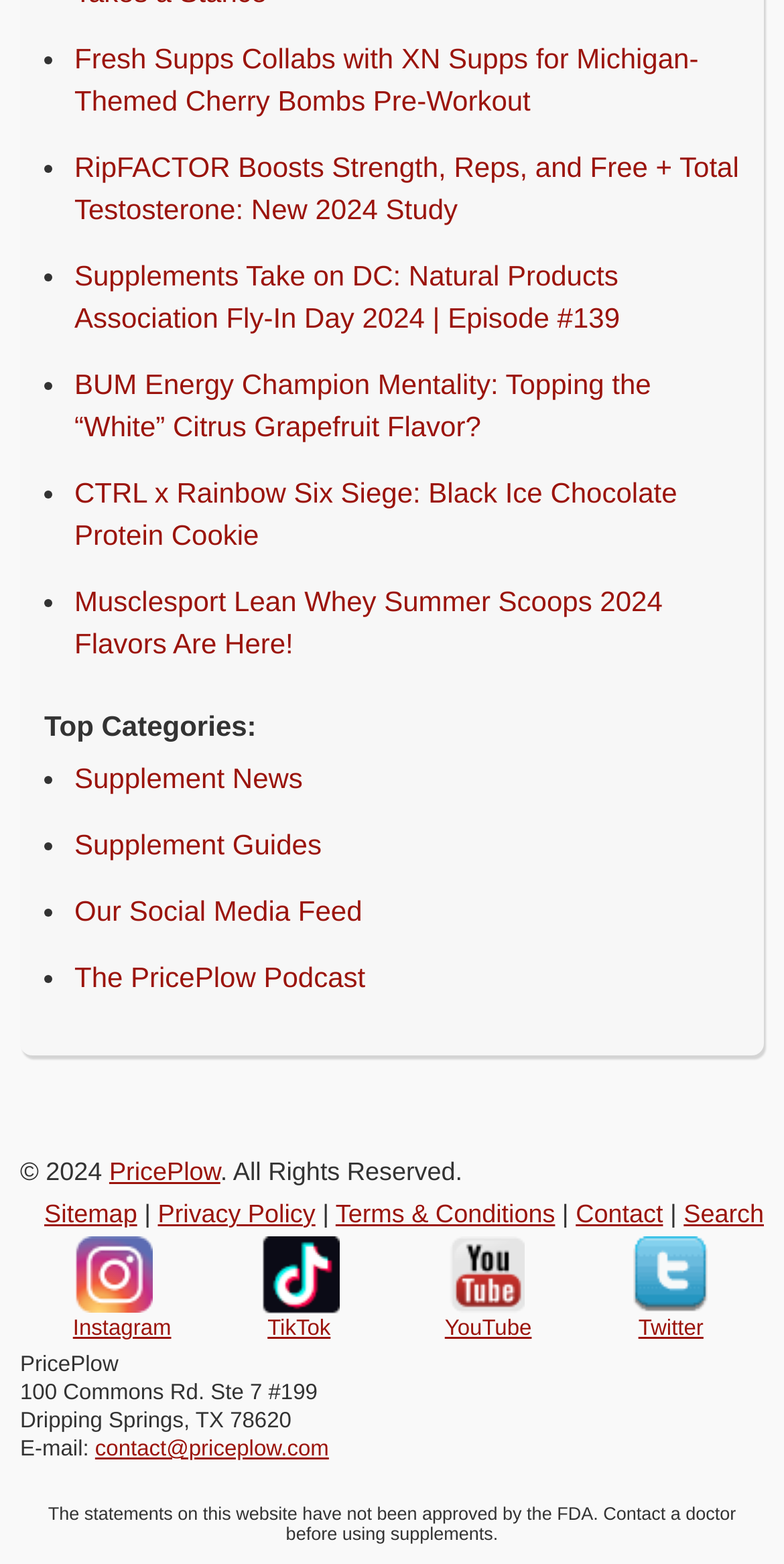Based on the visual content of the image, answer the question thoroughly: What type of content is available on the PricePlow Podcast?

The link to the PricePlow Podcast is listed under the 'Top Categories' section, which includes supplement-related topics such as Supplement News and Supplement Guides, suggesting that the podcast is related to supplements.